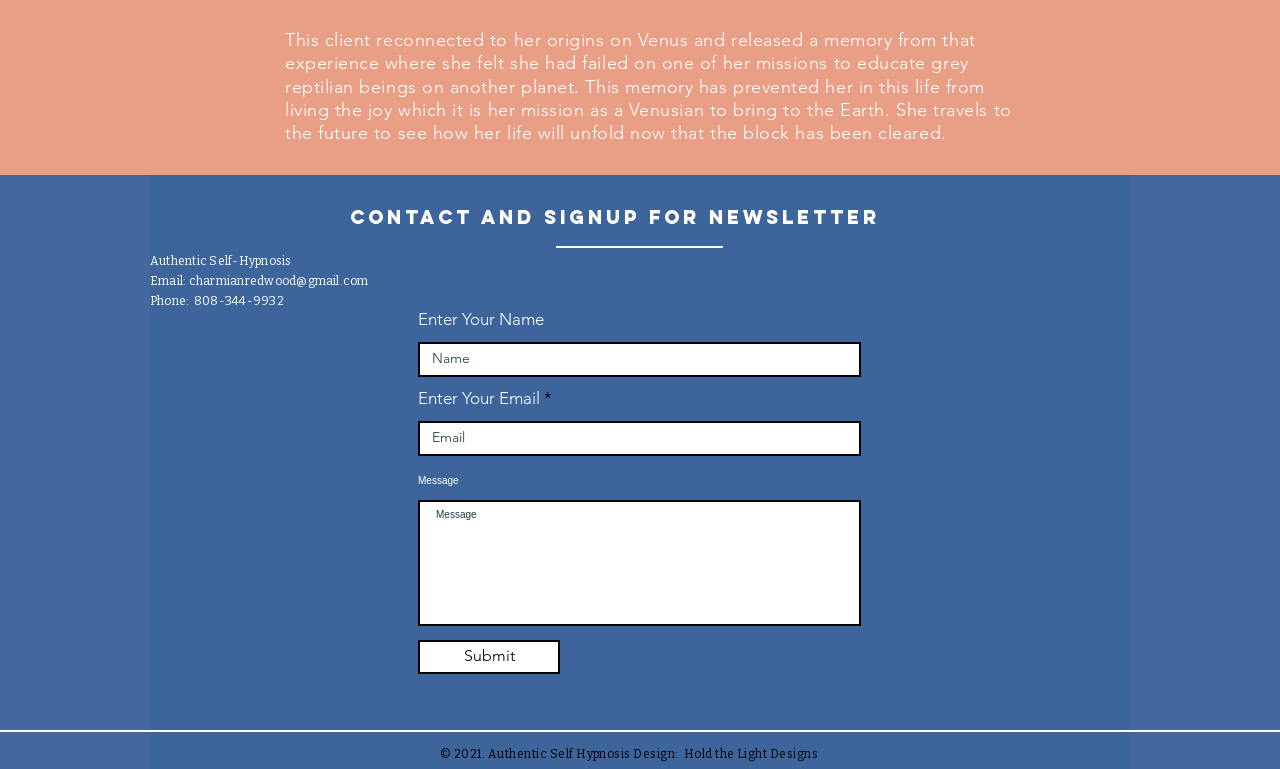Can you find the bounding box coordinates for the element to click on to achieve the instruction: "Click on the 'LOGIN' link"?

None